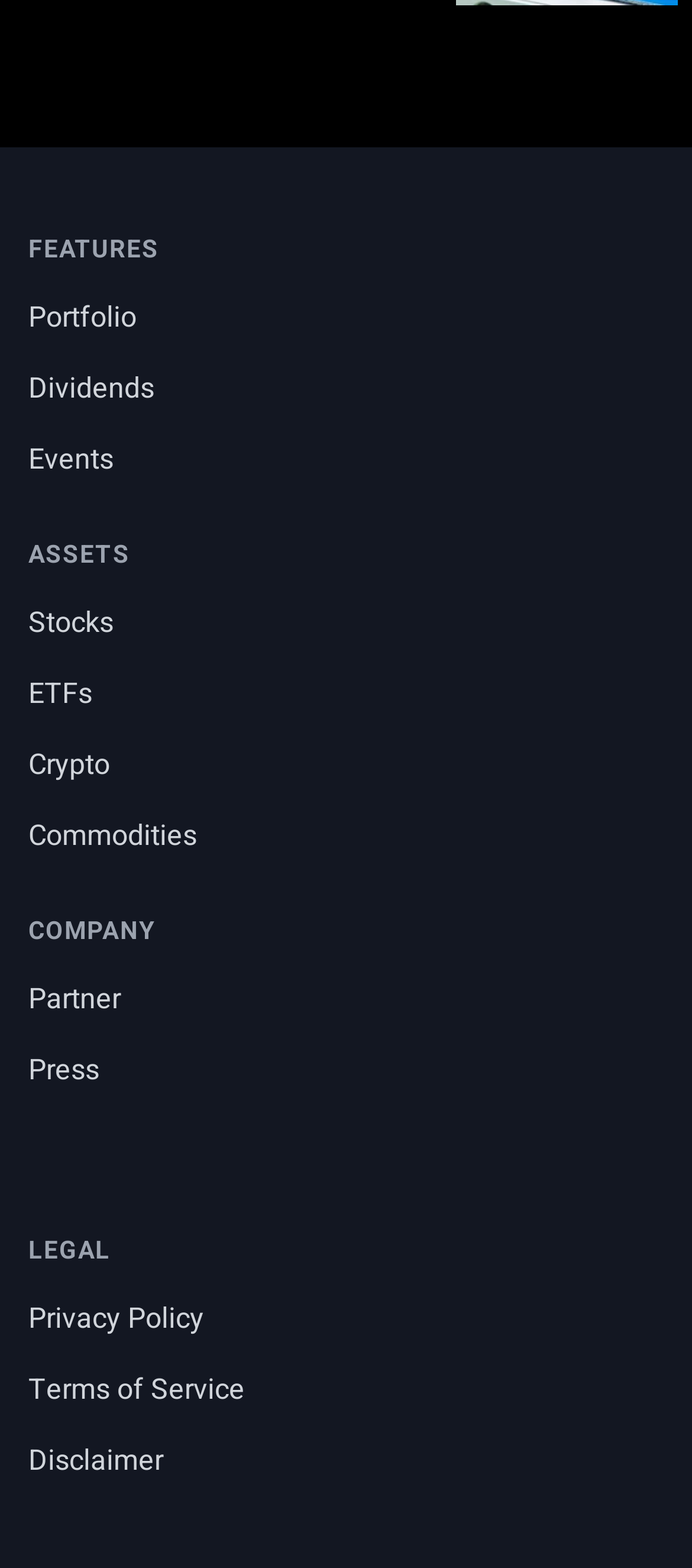What is the second event link?
Observe the image and answer the question with a one-word or short phrase response.

Dividends